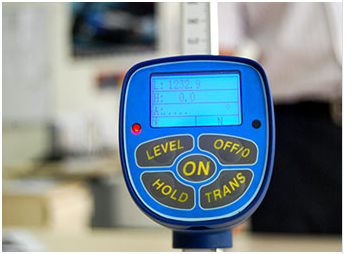Generate a detailed narrative of the image.

The image showcases a digital measuring device prominently featuring a blue display and several function buttons. The device is set to a measurement, indicated as "1292.3", and a secondary measurement, marked as "H: 0.0", likely referring to height. Below the screen, the device includes labeled buttons for "LEVEL," "OFF," "HOLD," and "TRANS," indicating various functionality options for precise measurements. In the background, hints of a workspace are visible, suggesting that this instrument is used for detailed measurements, possibly in construction or engineering environments. The clarity of the display emphasizes the device's modern technology, making it an essential tool for professionals requiring accurate and efficient measuring capabilities.